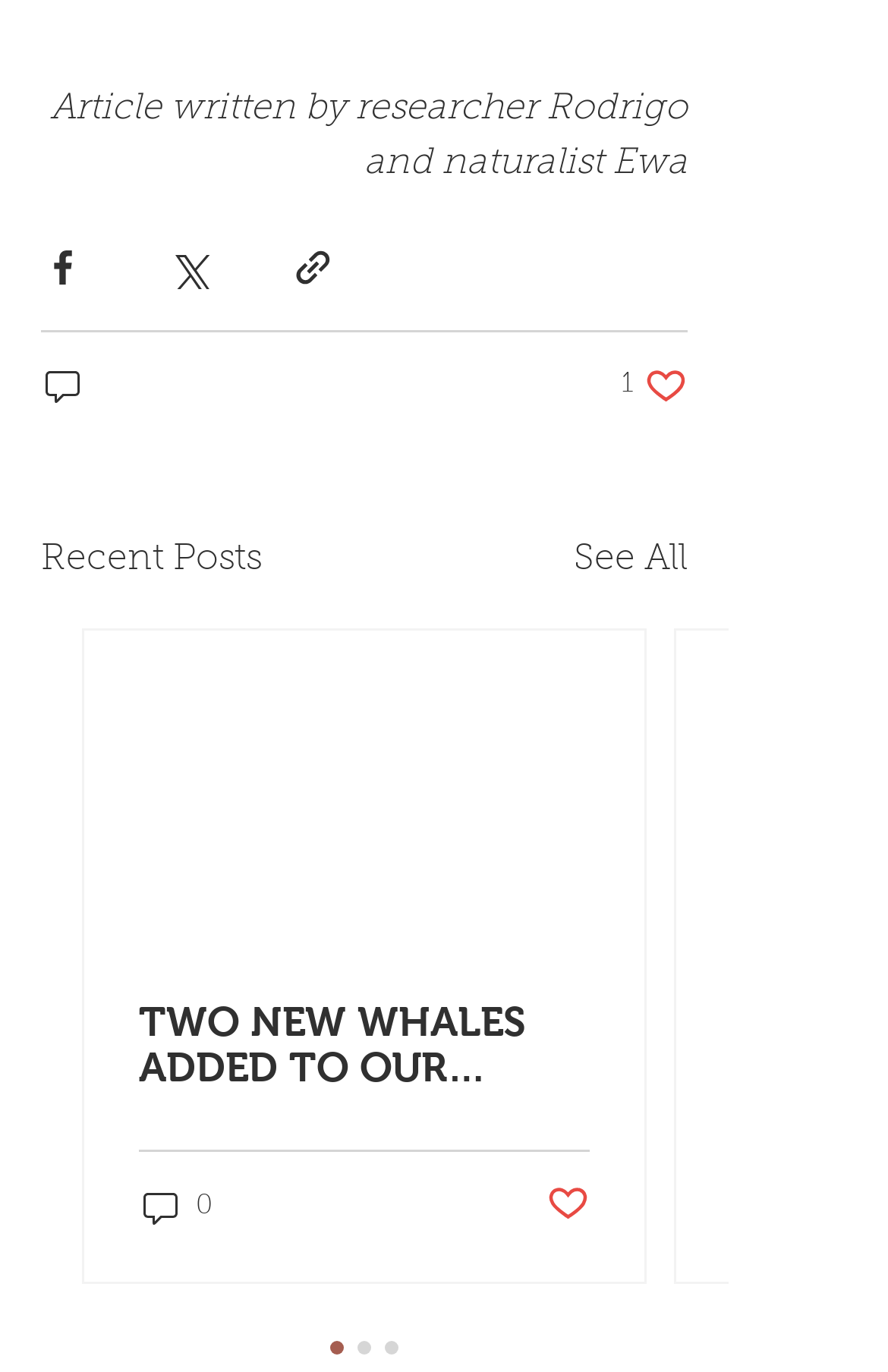What is the purpose of the buttons at the top?
Based on the screenshot, provide a one-word or short-phrase response.

Share